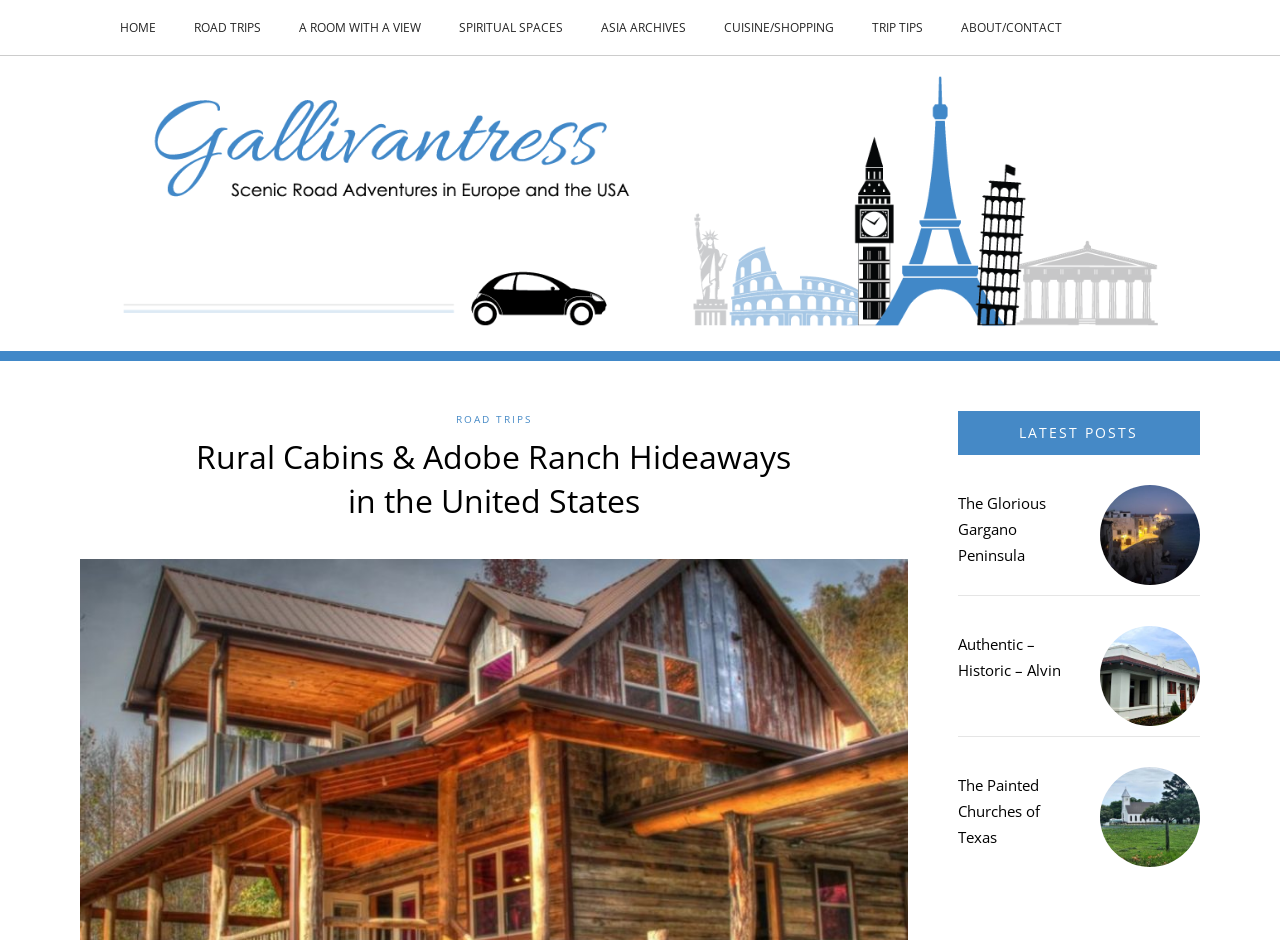Provide a single word or phrase to answer the given question: 
What is the website's logo?

Gallivantress